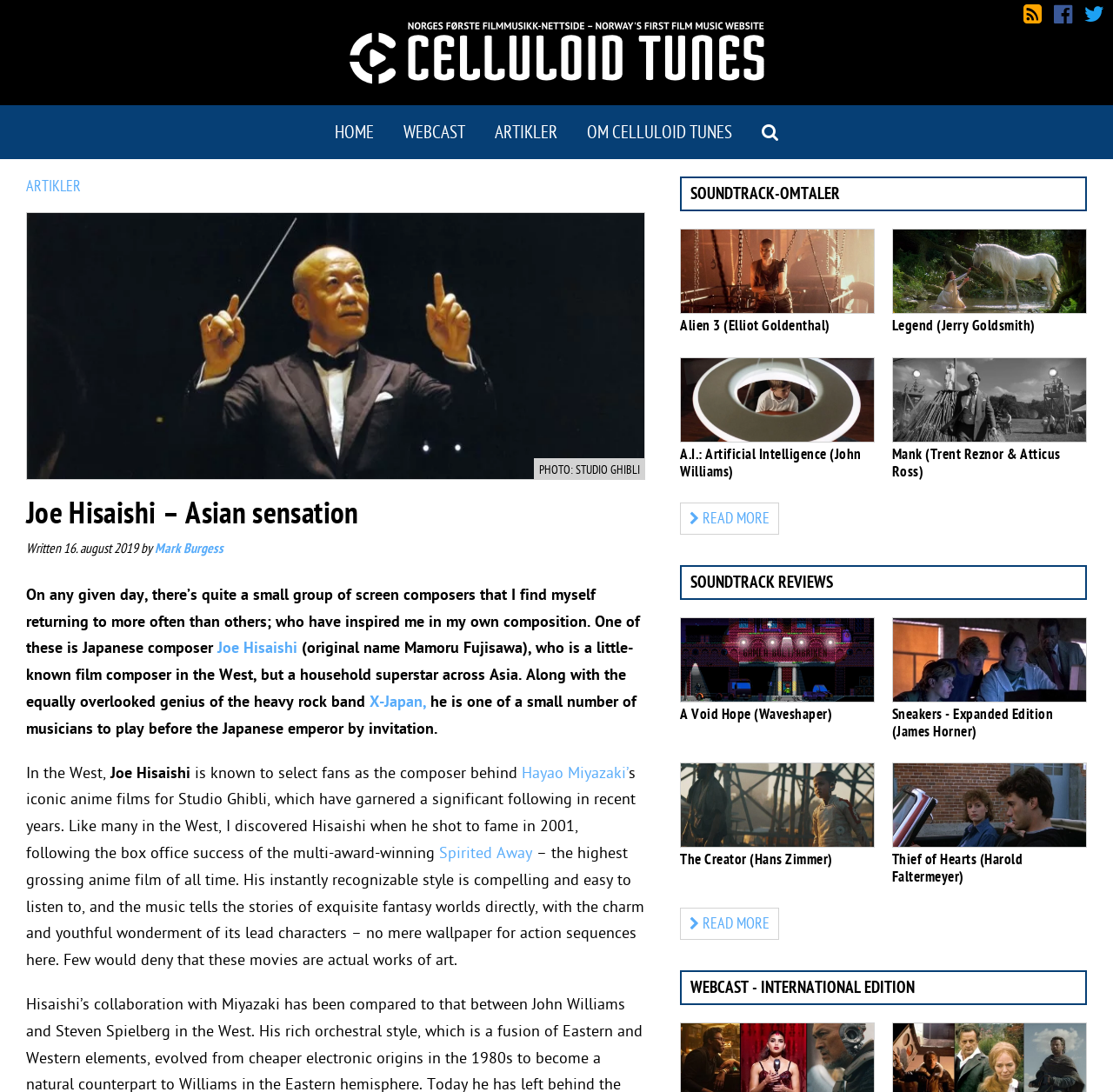What is the name of the studio mentioned in the article?
Using the information from the image, provide a comprehensive answer to the question.

I found the answer by reading the article content, specifically the text that mentions Studio Ghibli as the studio behind the iconic anime films composed by Joe Hisaishi.